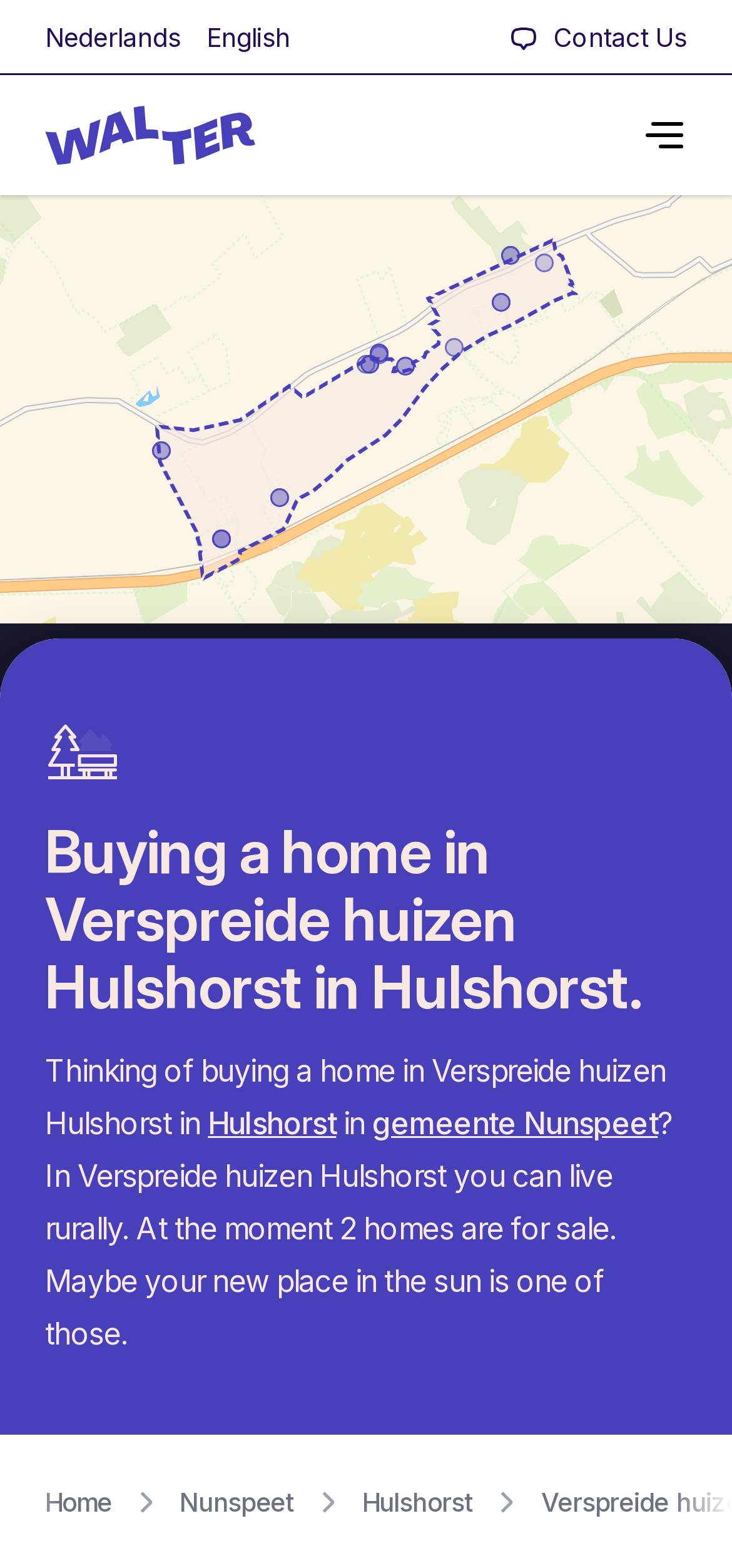Find the bounding box coordinates for the area that should be clicked to accomplish the instruction: "Go to Hulshorst".

[0.495, 0.944, 0.647, 0.972]